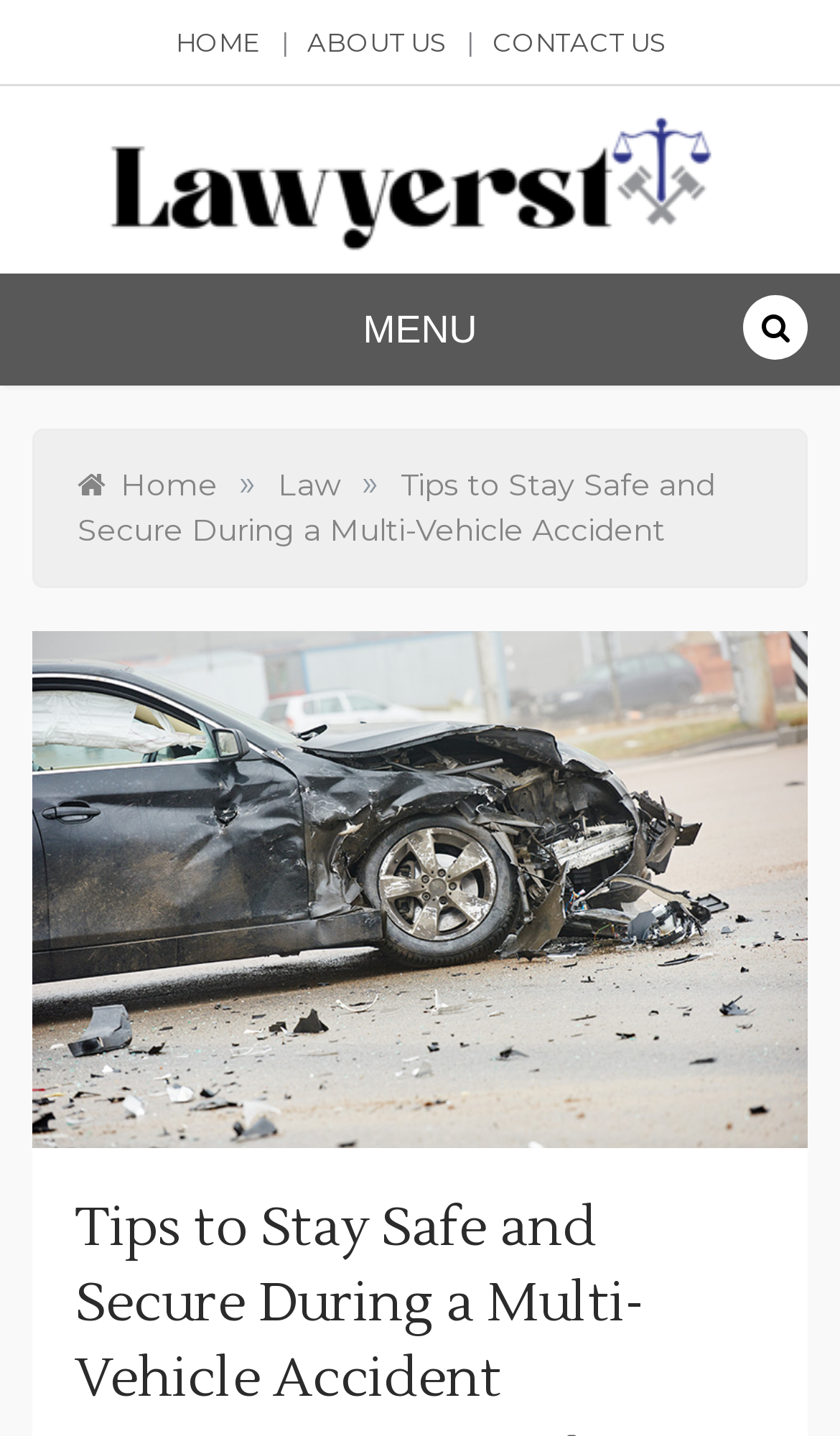Locate the bounding box coordinates of the segment that needs to be clicked to meet this instruction: "go to home page".

[0.209, 0.018, 0.309, 0.04]